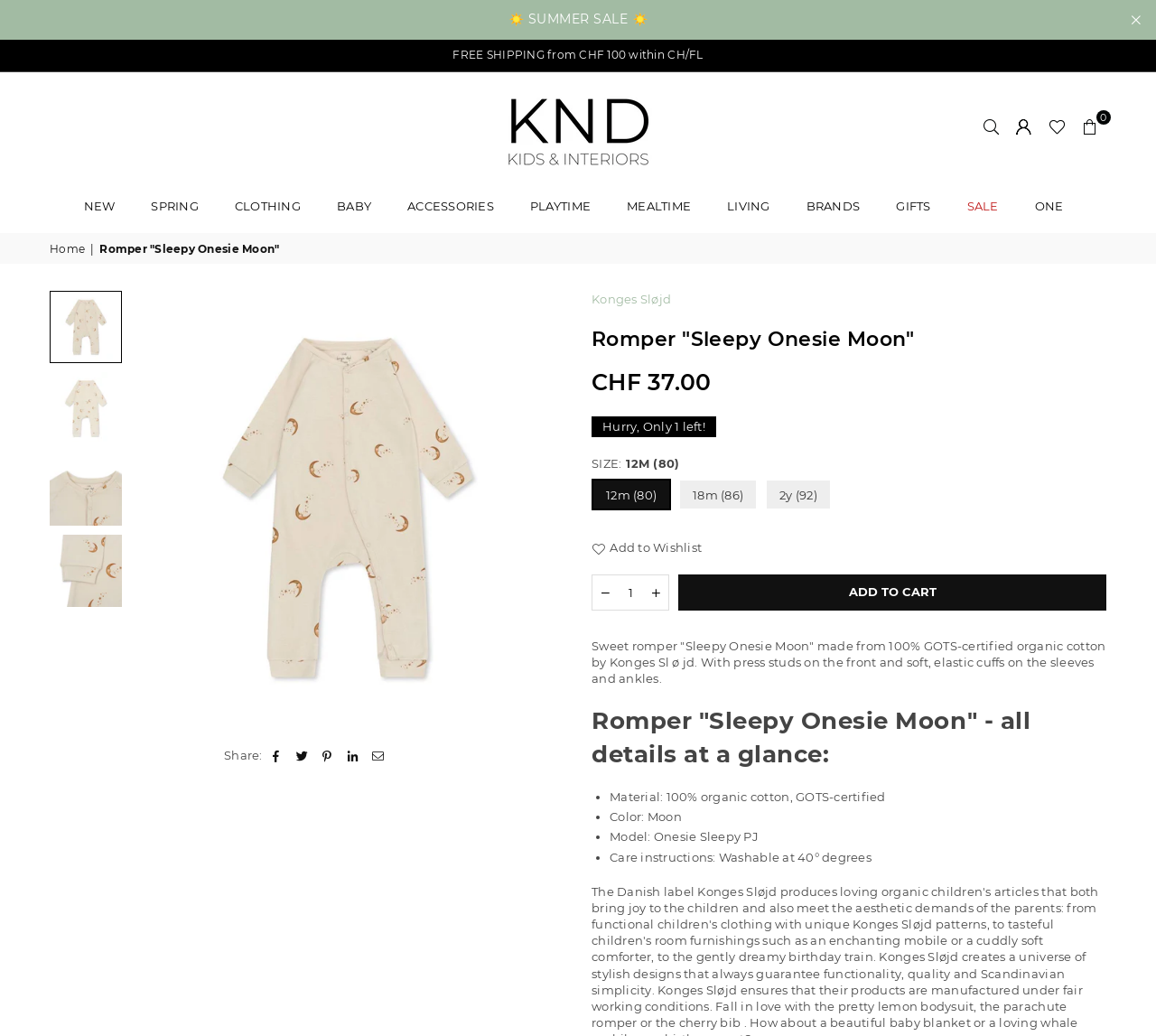What is the color of the romper?
Provide a short answer using one word or a brief phrase based on the image.

Moon